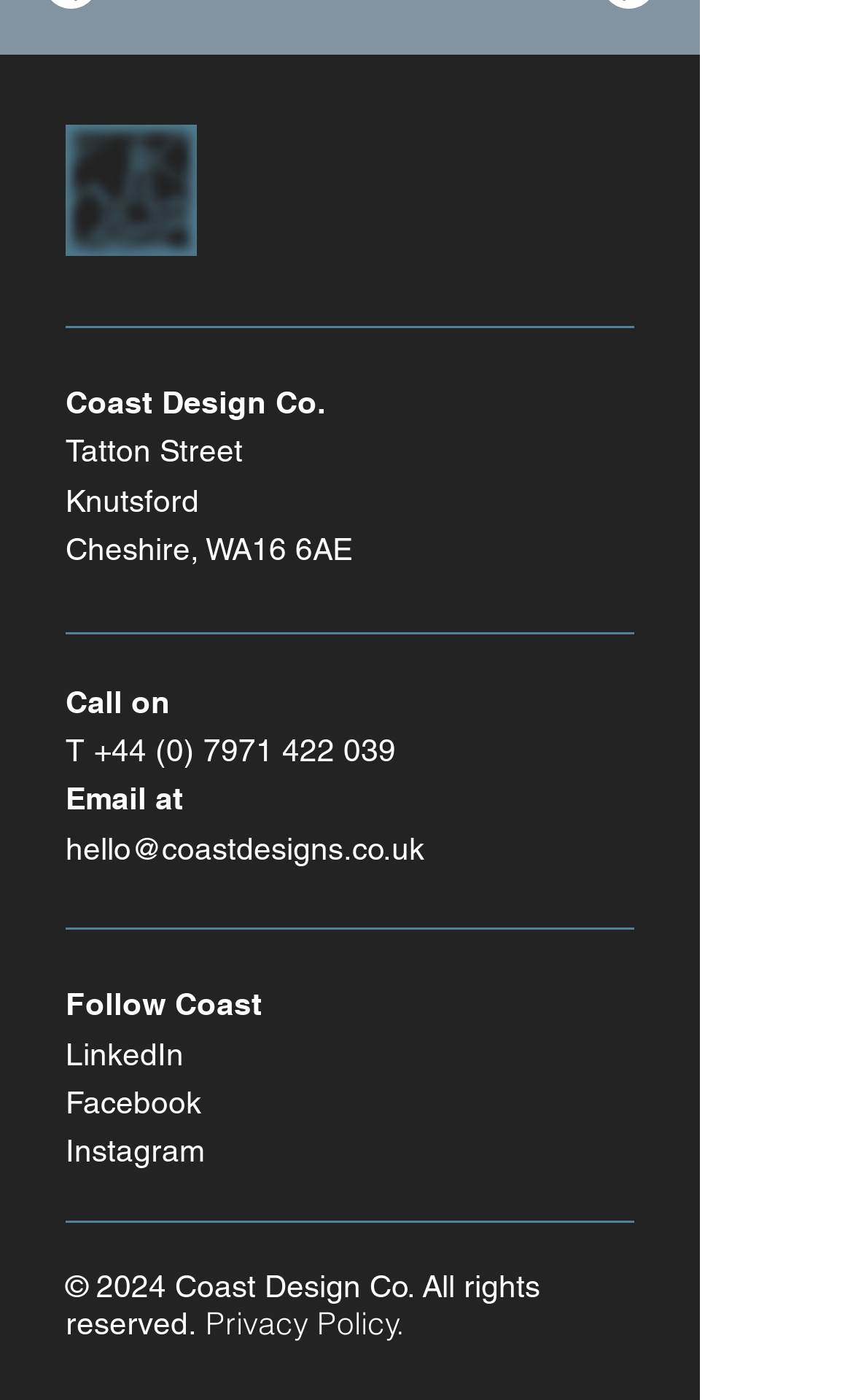What social media platforms are listed?
From the image, respond with a single word or phrase.

LinkedIn, Facebook, Instagram